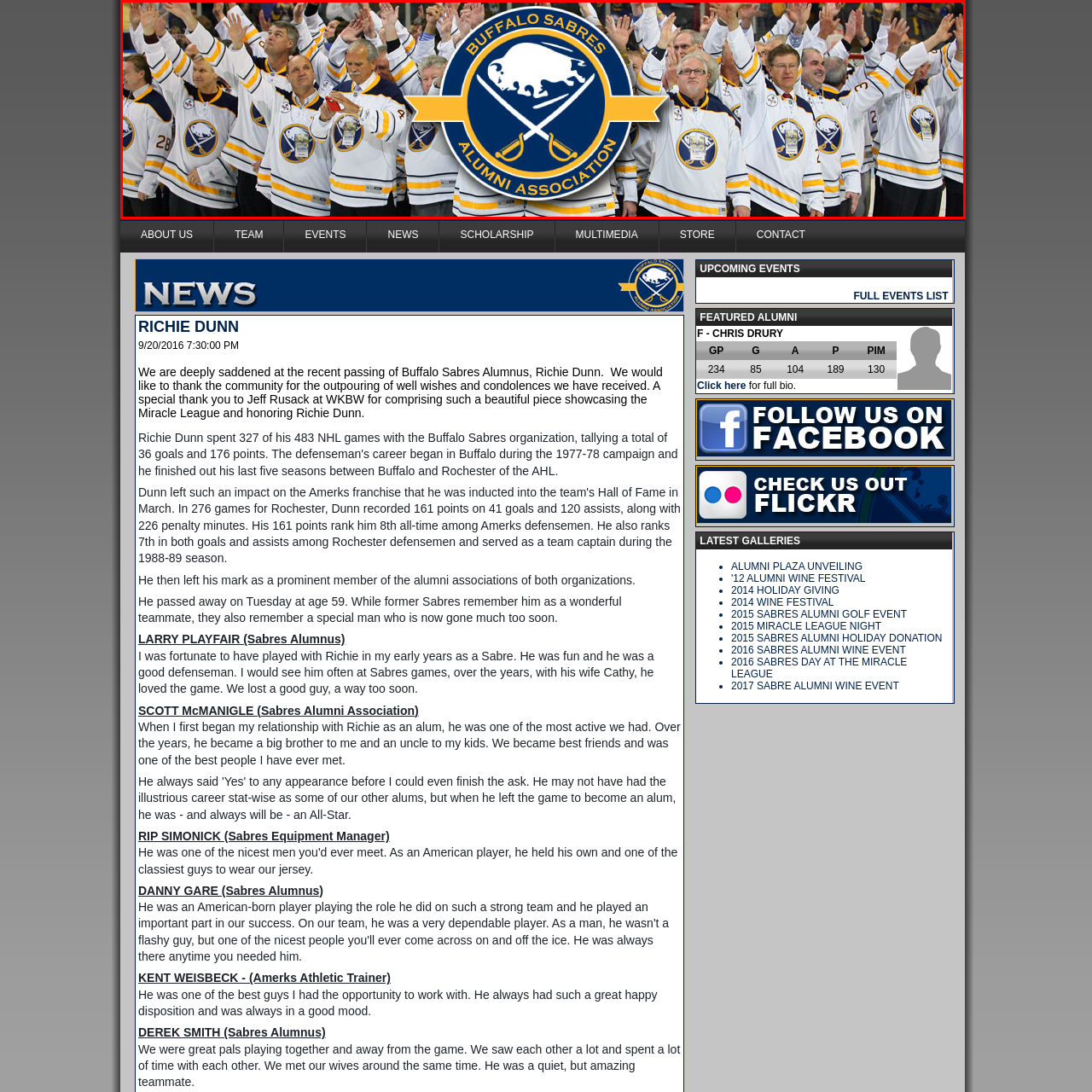What is the likely occasion for the alumni gathering?
Look closely at the image highlighted by the red bounding box and give a comprehensive answer to the question.

The caption describes the alumni enthusiastically raising their hands in a gesture of celebration or greeting, suggesting that the occasion is a joyful and significant event, likely a memorable event or reunion, rather than a regular meeting or casual gathering.